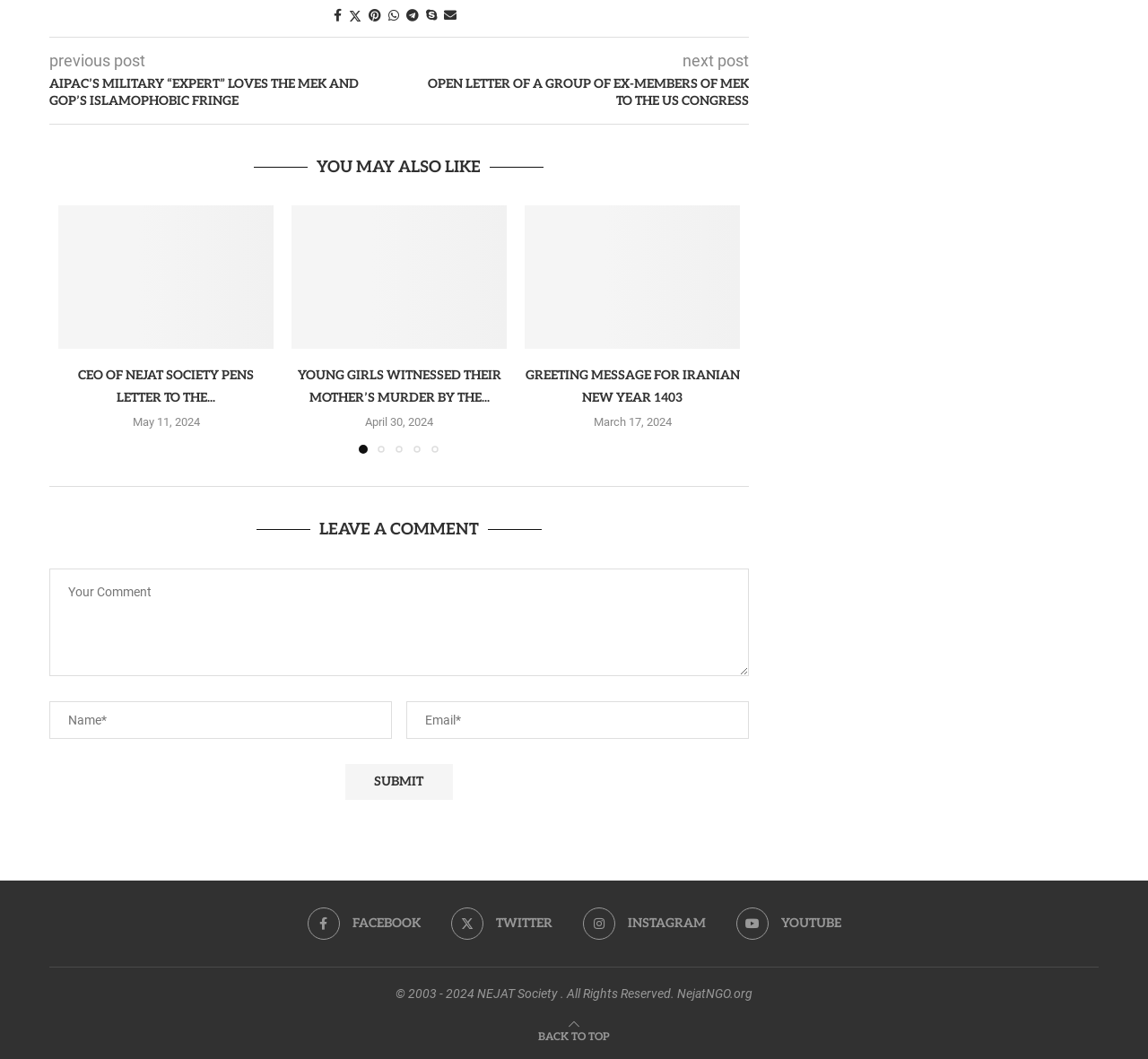What is the purpose of the 'Leave a Comment' section?
Please respond to the question with a detailed and thorough explanation.

The 'Leave a Comment' section is located at the bottom of the webpage and contains a textbox for users to enter their comments, along with fields for their name and email. This suggests that the purpose of this section is to allow users to comment on the webpage's content.